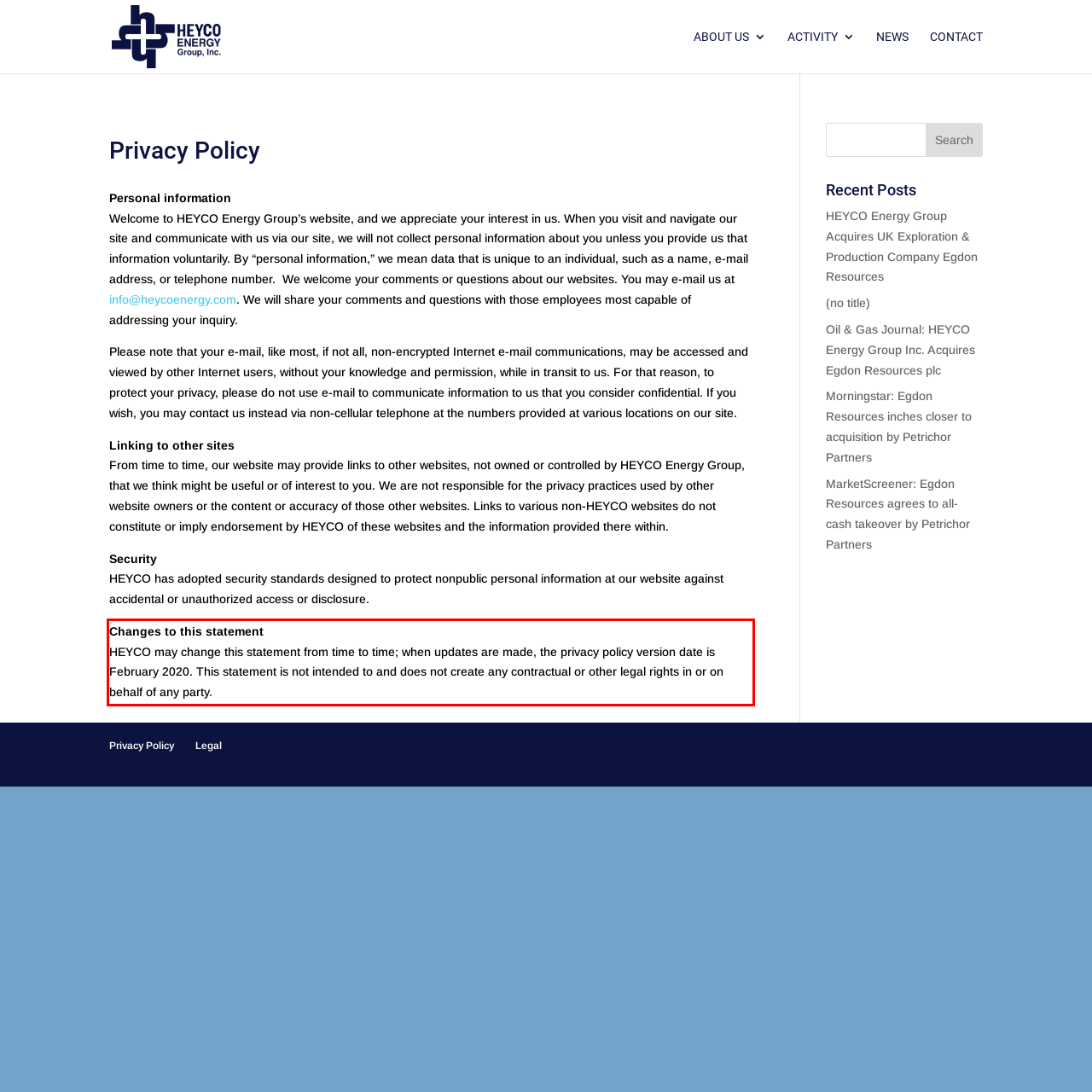You have a screenshot of a webpage, and there is a red bounding box around a UI element. Utilize OCR to extract the text within this red bounding box.

Changes to this statement HEYCO may change this statement from time to time; when updates are made, the privacy policy version date is February 2020. This statement is not intended to and does not create any contractual or other legal rights in or on behalf of any party.